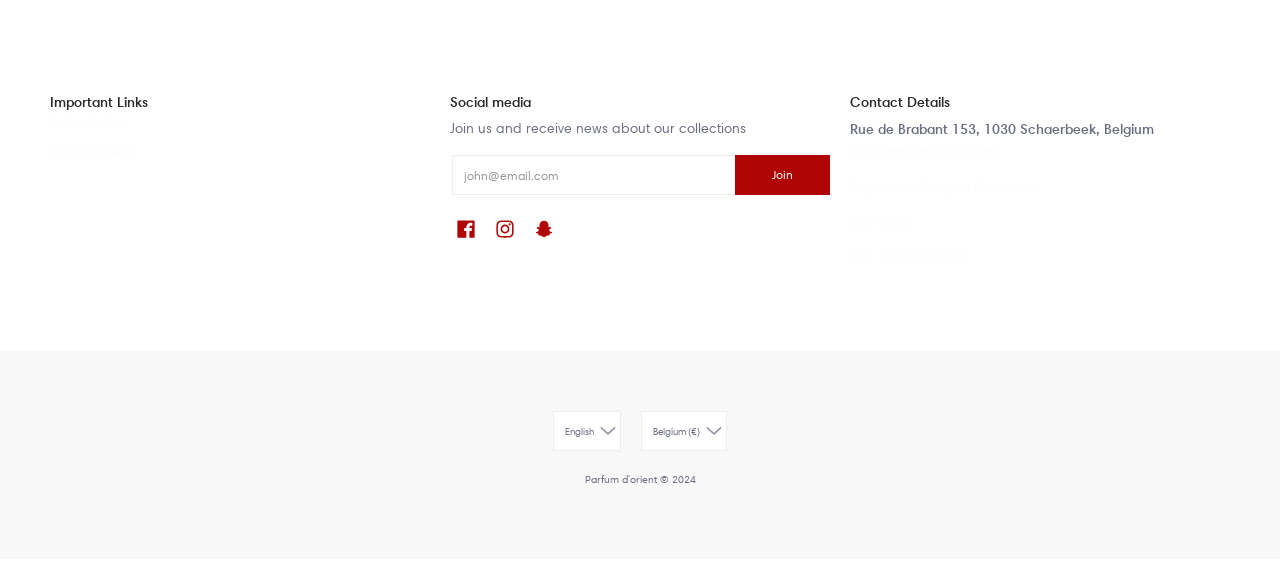What is the company's VAT number?
Look at the webpage screenshot and answer the question with a detailed explanation.

The company's VAT number can be found in the footer section of the webpage, under the 'Contact Details' heading, where there is a static text labeled 'VAT: BE764.359.901'.